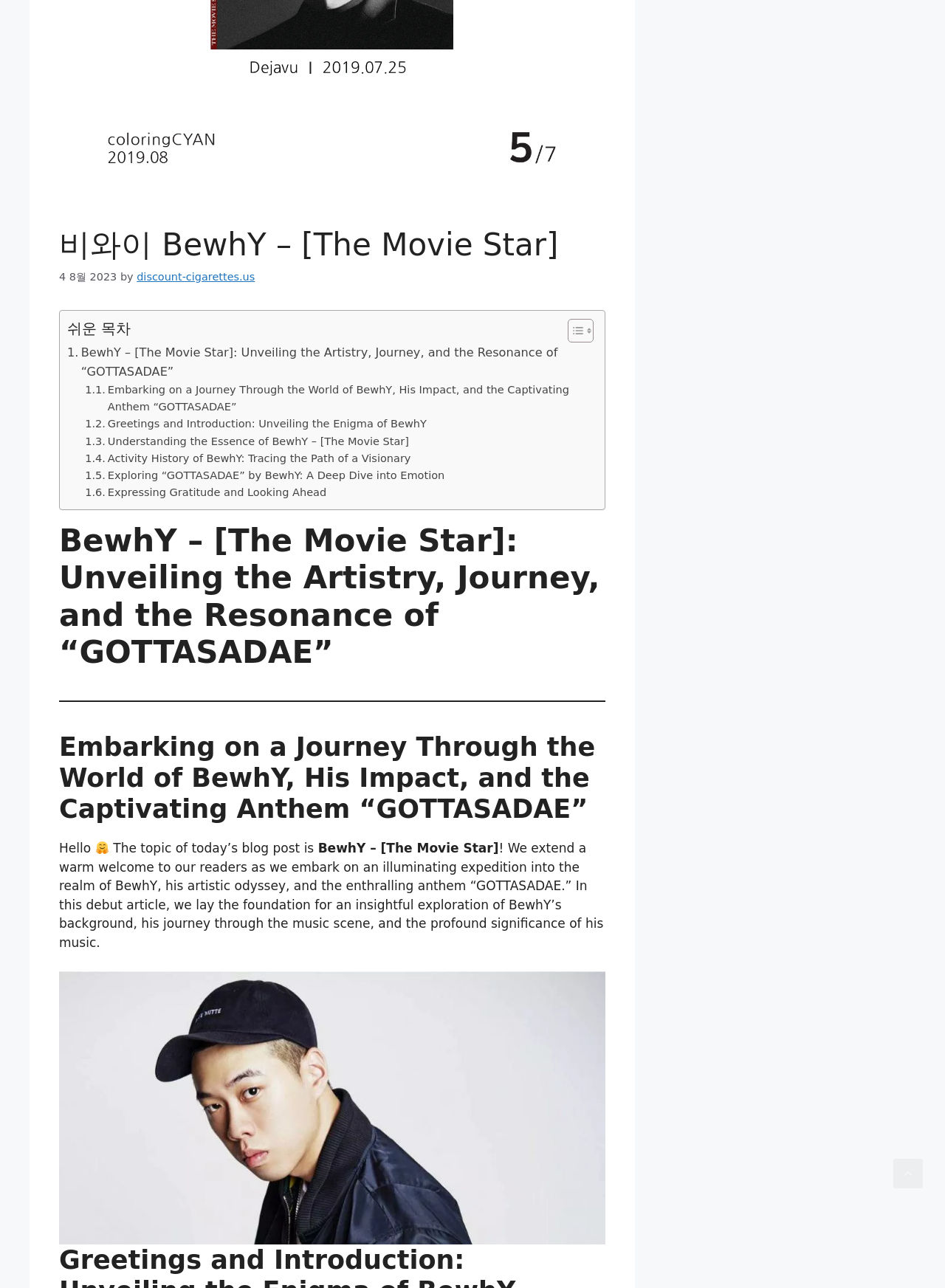Bounding box coordinates are specified in the format (top-left x, top-left y, bottom-right x, bottom-right y). All values are floating point numbers bounded between 0 and 1. Please provide the bounding box coordinate of the region this sentence describes: Expressing Gratitude and Looking Ahead

[0.09, 0.376, 0.345, 0.39]